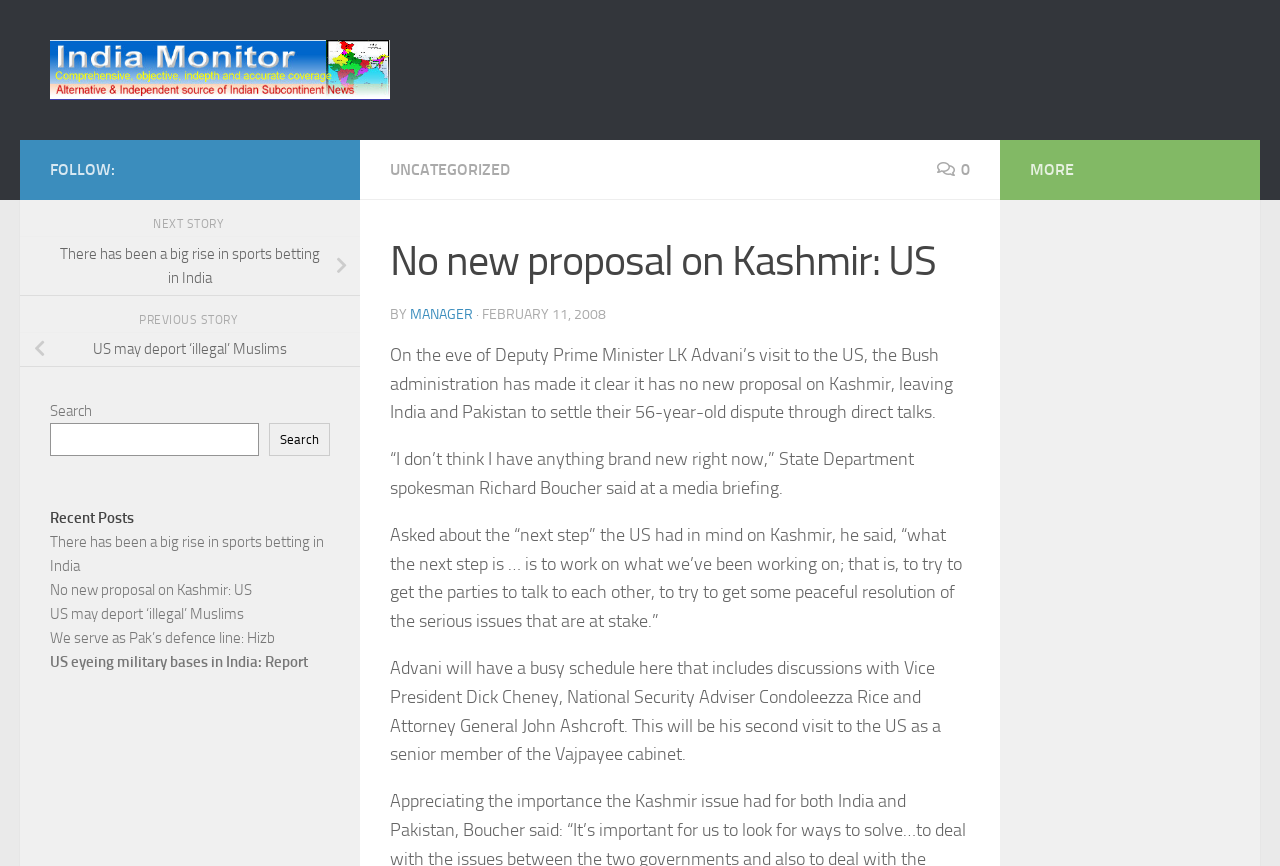Who is visiting the US?
Using the visual information, answer the question in a single word or phrase.

LK Advani